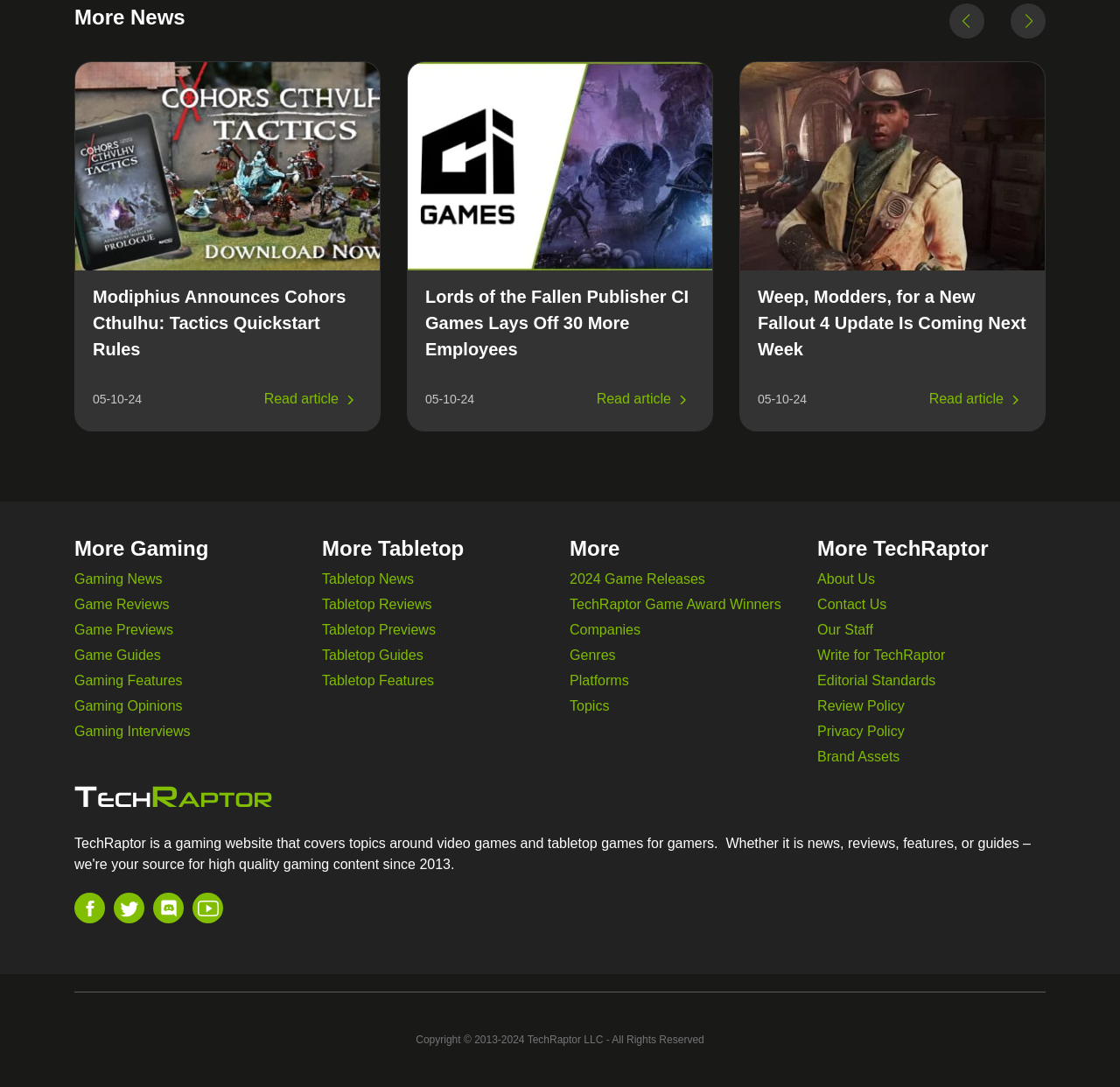Please identify the bounding box coordinates of the element on the webpage that should be clicked to follow this instruction: "Go to the Gaming News page". The bounding box coordinates should be given as four float numbers between 0 and 1, formatted as [left, top, right, bottom].

[0.066, 0.523, 0.27, 0.547]